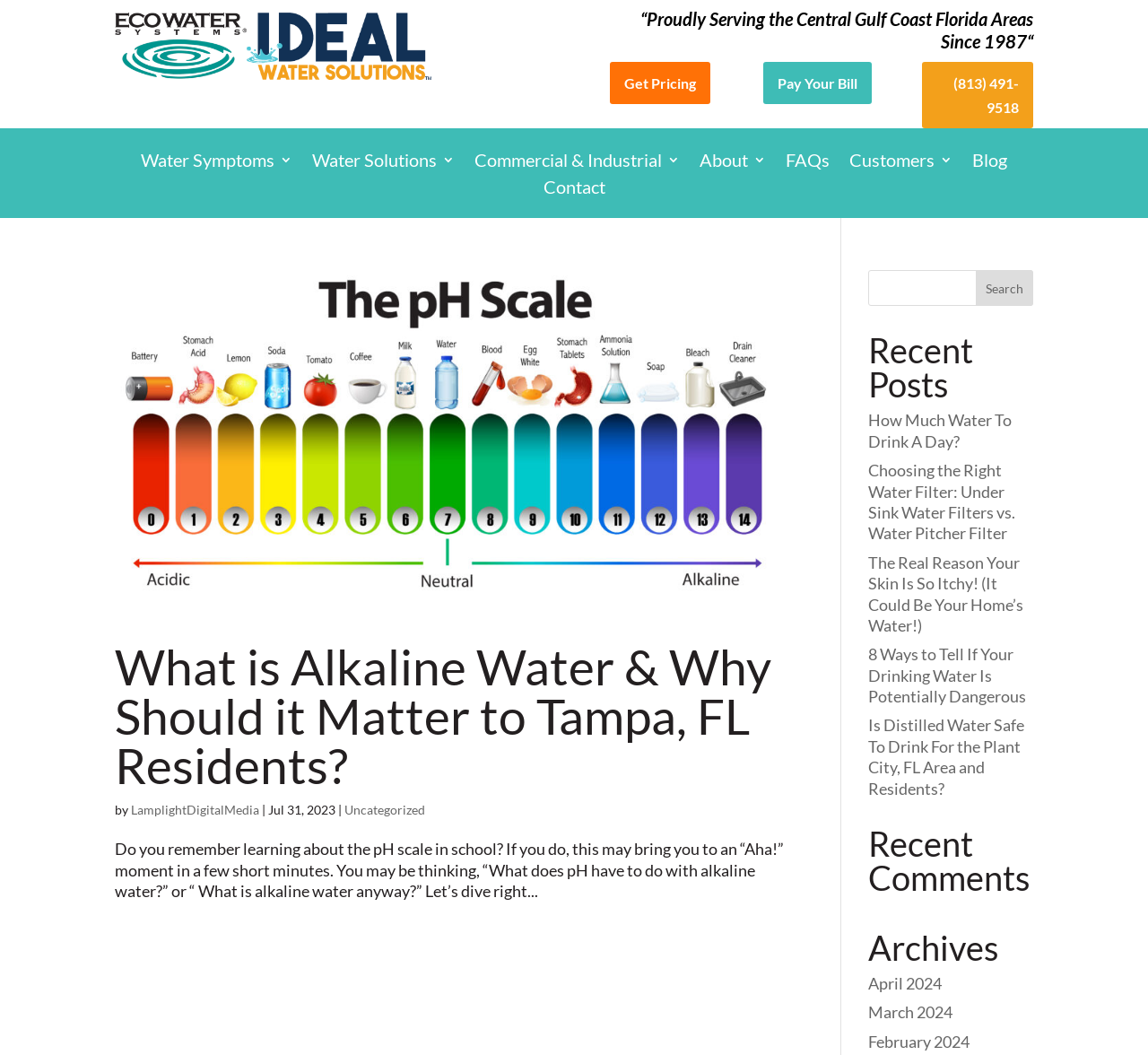Highlight the bounding box coordinates of the element that should be clicked to carry out the following instruction: "Search for something". The coordinates must be given as four float numbers ranging from 0 to 1, i.e., [left, top, right, bottom].

[0.756, 0.256, 0.9, 0.29]